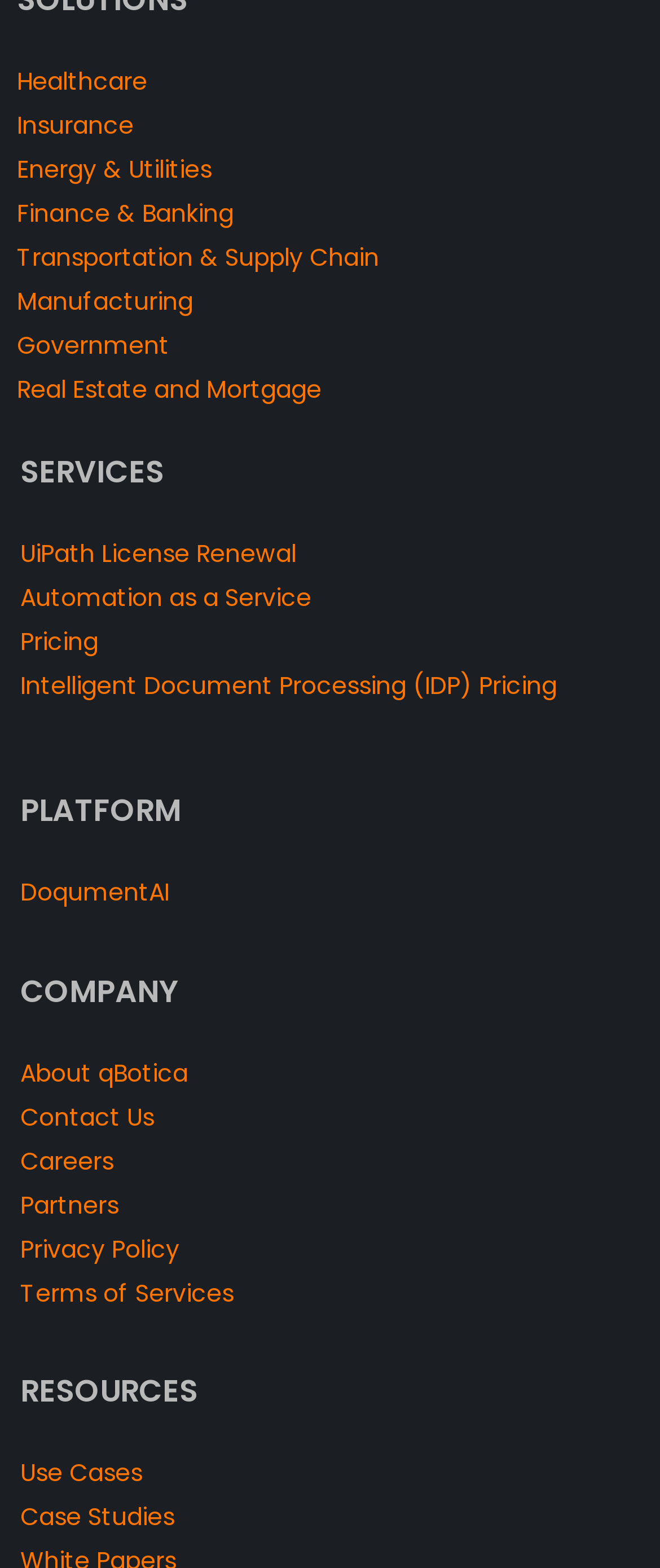What type of document processing is offered?
Based on the image, answer the question with a single word or brief phrase.

Intelligent Document Processing (IDP)